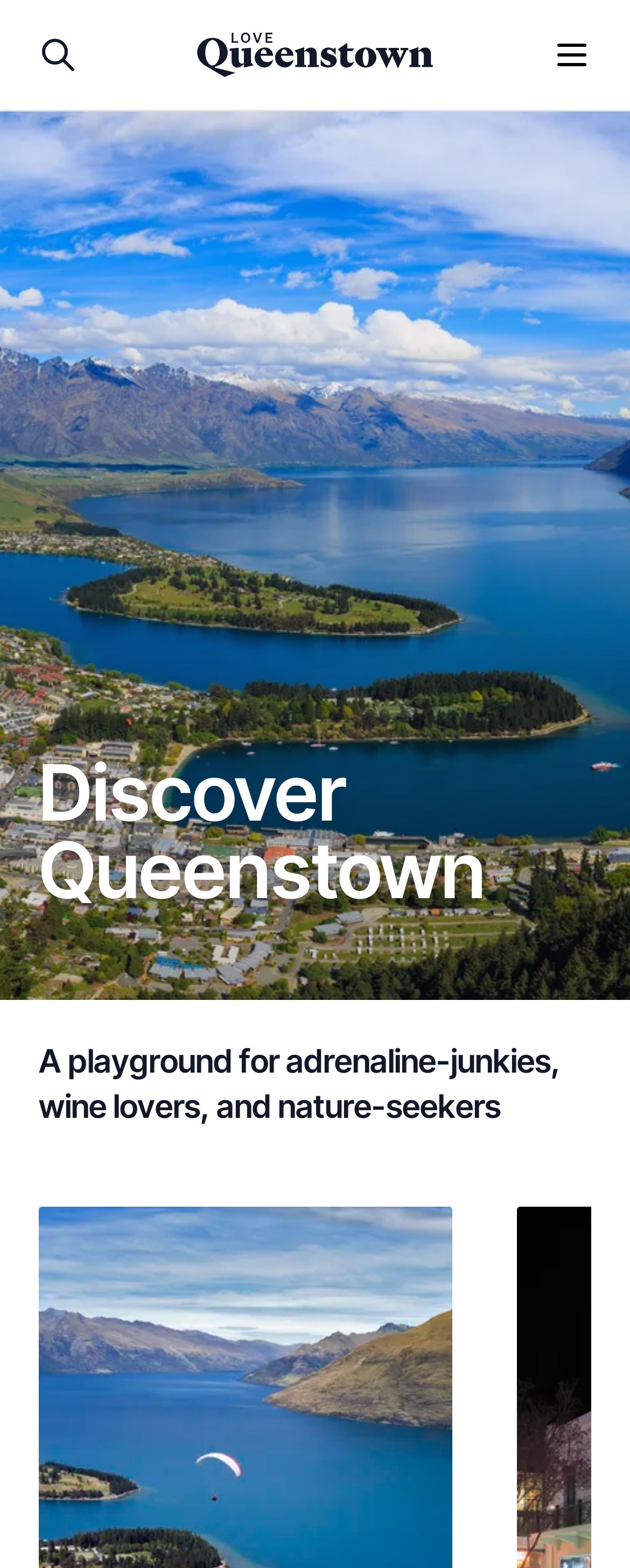Summarize the webpage with intricate details.

The webpage is about Queenstown, a destination that caters to various interests. At the top left, there is a small image, and next to it, a link with the text "Love Queenstown" accompanied by another image. On the top right, there is another small image. 

Below these elements, a large image takes up the full width of the page, showcasing an aerial view of Queenstown. 

Further down, there are two headings. The first one, "Discover Queenstown", is located at the top of this section, spanning the full width of the page. The second heading, "A playground for adrenaline-junkies, wine lovers, and nature-seekers", is positioned below the first one, also taking up the full width of the page.